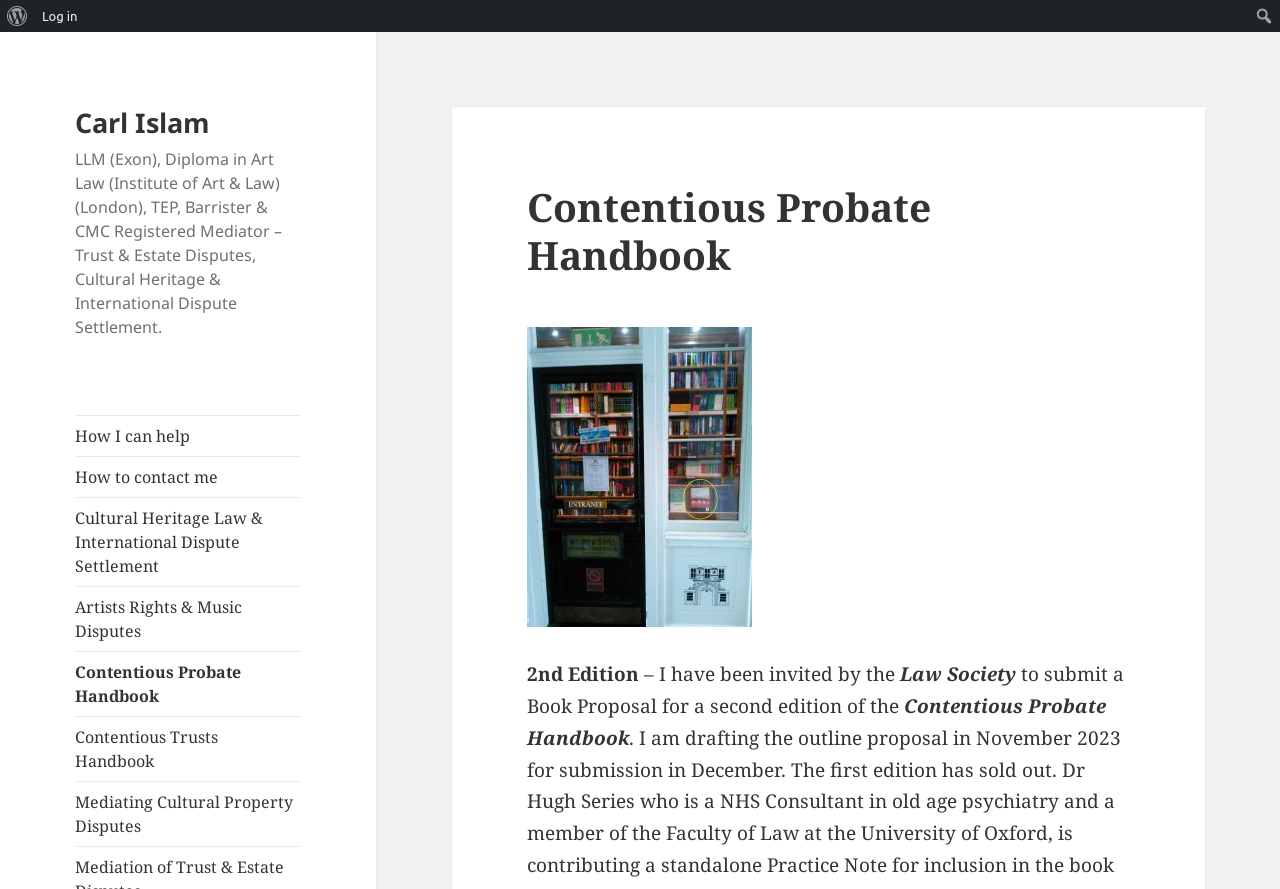Determine the bounding box coordinates of the UI element described below. Use the format (top-left x, top-left y, bottom-right x, bottom-right y) with floating point numbers between 0 and 1: Mediating Cultural Property Disputes

[0.059, 0.879, 0.235, 0.951]